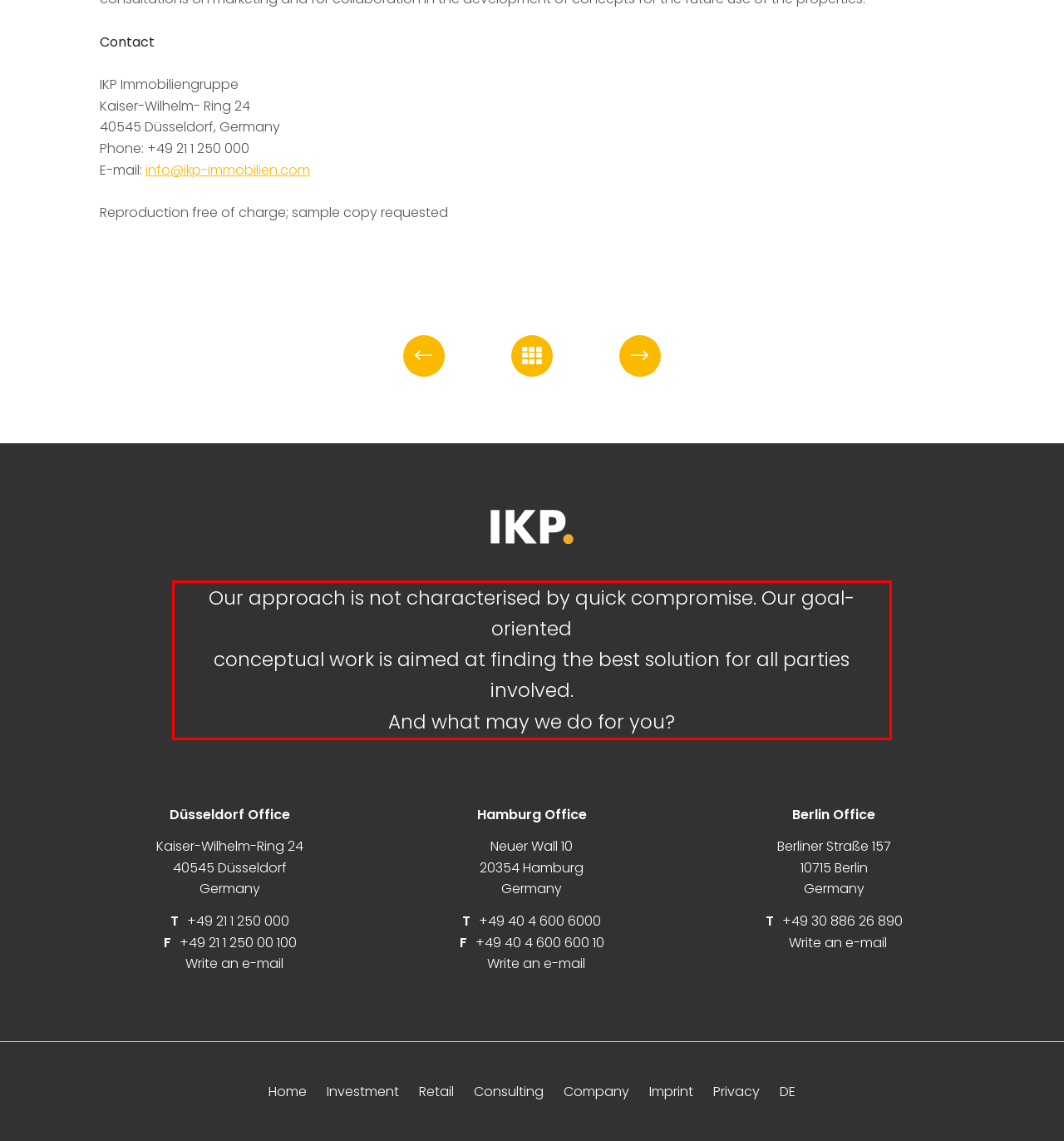You are given a screenshot of a webpage with a UI element highlighted by a red bounding box. Please perform OCR on the text content within this red bounding box.

Our approach is not characterised by quick compromise. Our goal-oriented conceptual work is aimed at finding the best solution for all parties involved. And what may we do for you?